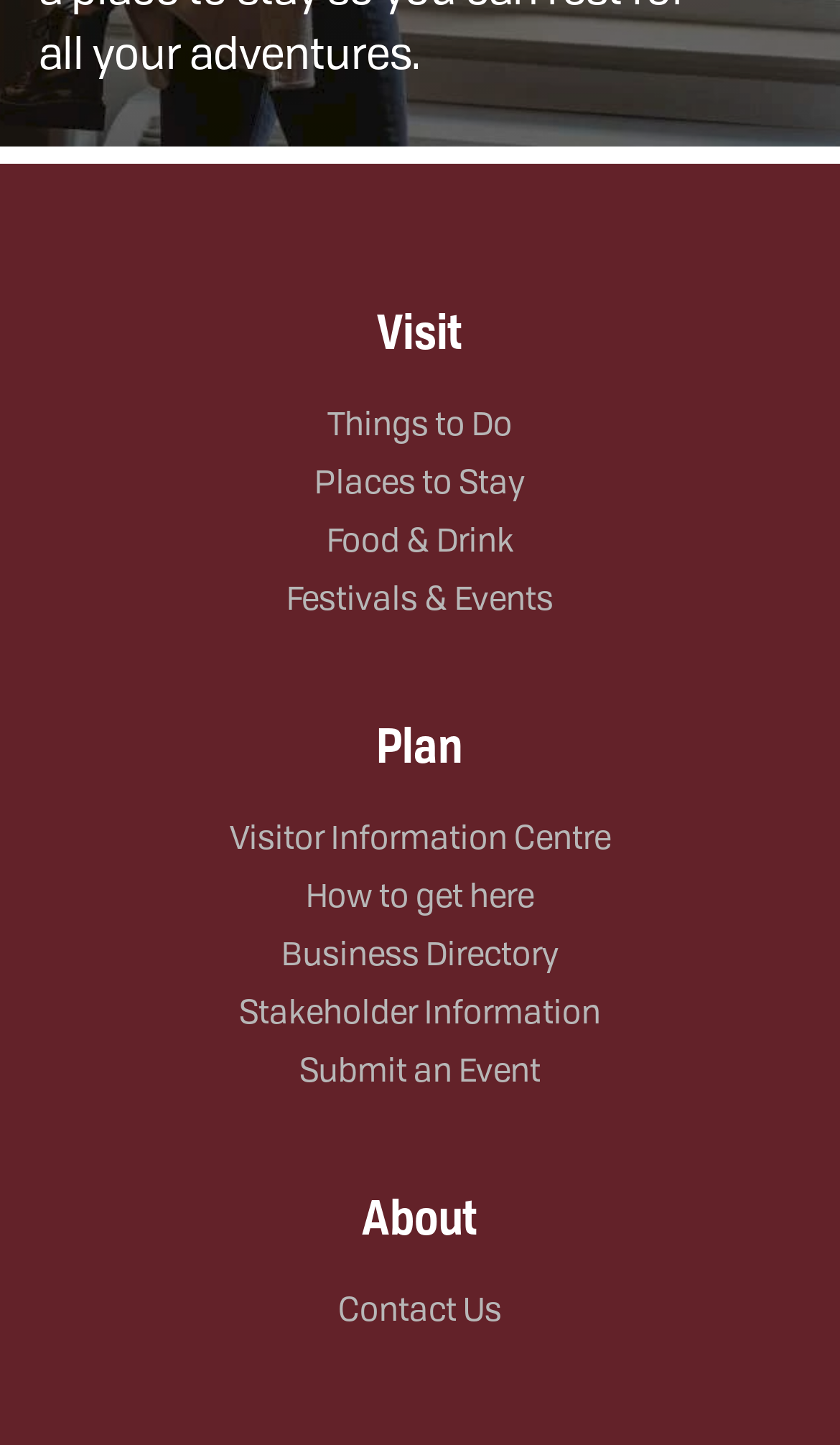Please locate the bounding box coordinates for the element that should be clicked to achieve the following instruction: "Reply to Birgitta Wannberg's comment". Ensure the coordinates are given as four float numbers between 0 and 1, i.e., [left, top, right, bottom].

None